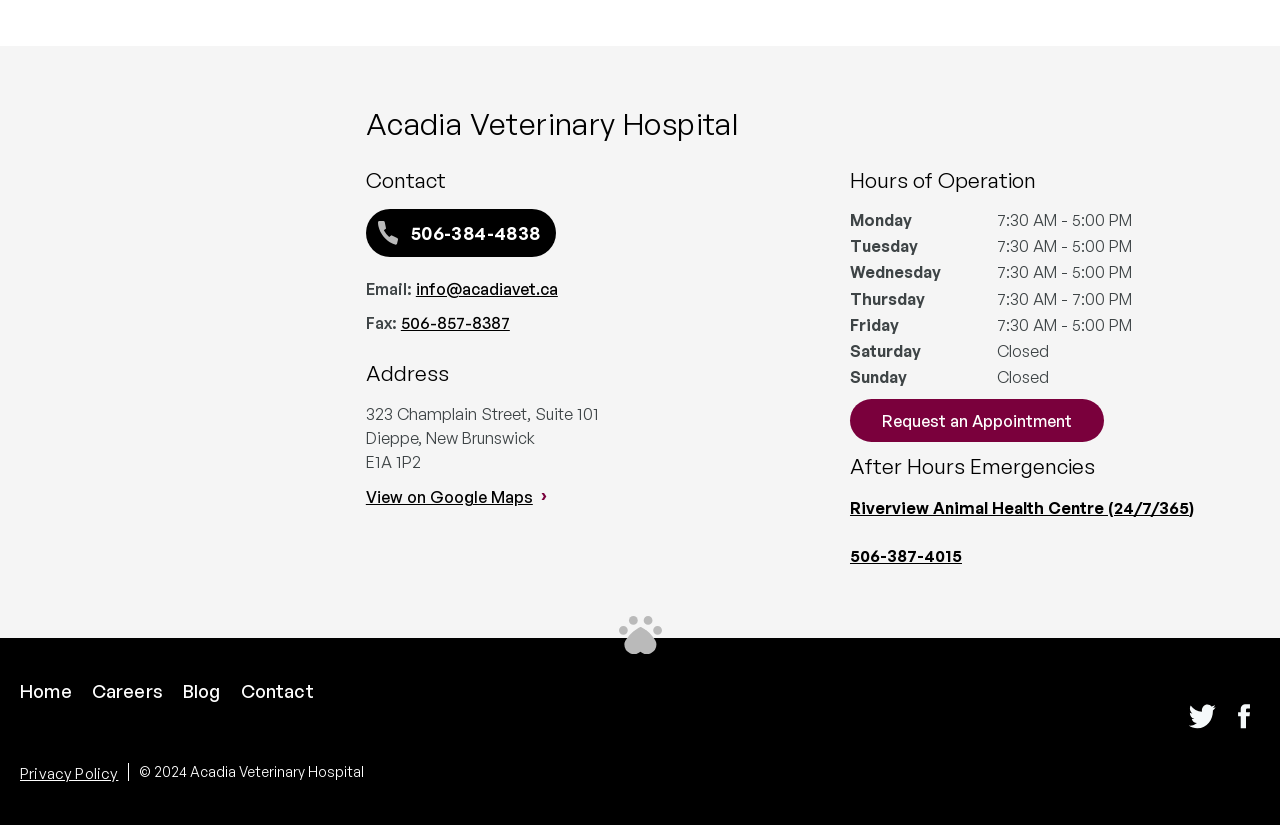Please identify the bounding box coordinates of the clickable area that will fulfill the following instruction: "Read the 'Terms'". The coordinates should be in the format of four float numbers between 0 and 1, i.e., [left, top, right, bottom].

None